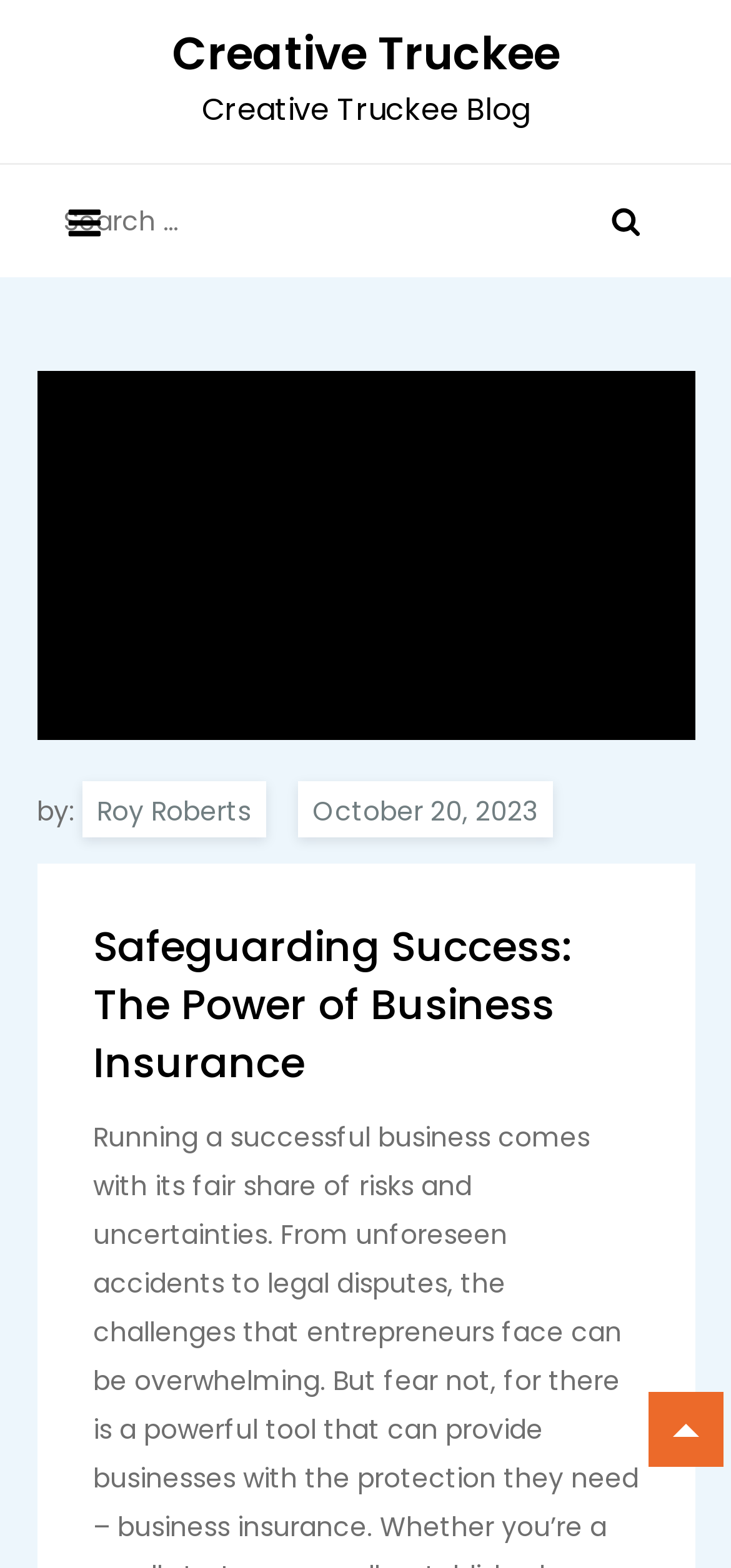Summarize the webpage with a detailed and informative caption.

The webpage is about "Safeguarding Success: The Power of Business Insurance" and is part of the Creative Truckee blog. At the top left, there is a link to the Creative Truckee website. Next to it, there is a static text "Creative Truckee Blog". 

On the top right, there is a button to expand the primary menu, a search bar with a label "Search for:", and a search box. The search bar is accompanied by a button with an image. 

Below the top section, there is a large image that spans almost the entire width of the page, with a title "Safeguarding Success: The Power of Business Insurance". 

To the left of the image, there is a section with text "by:" followed by a link to the author "Roy Roberts". Below the author's name, there is a link to the publication date "October 20, 2023", which also includes a time element. 

To the right of the image, there is a heading with the same title as the image, "Safeguarding Success: The Power of Business Insurance". 

At the very bottom right of the page, there is a link, but its purpose is unclear.